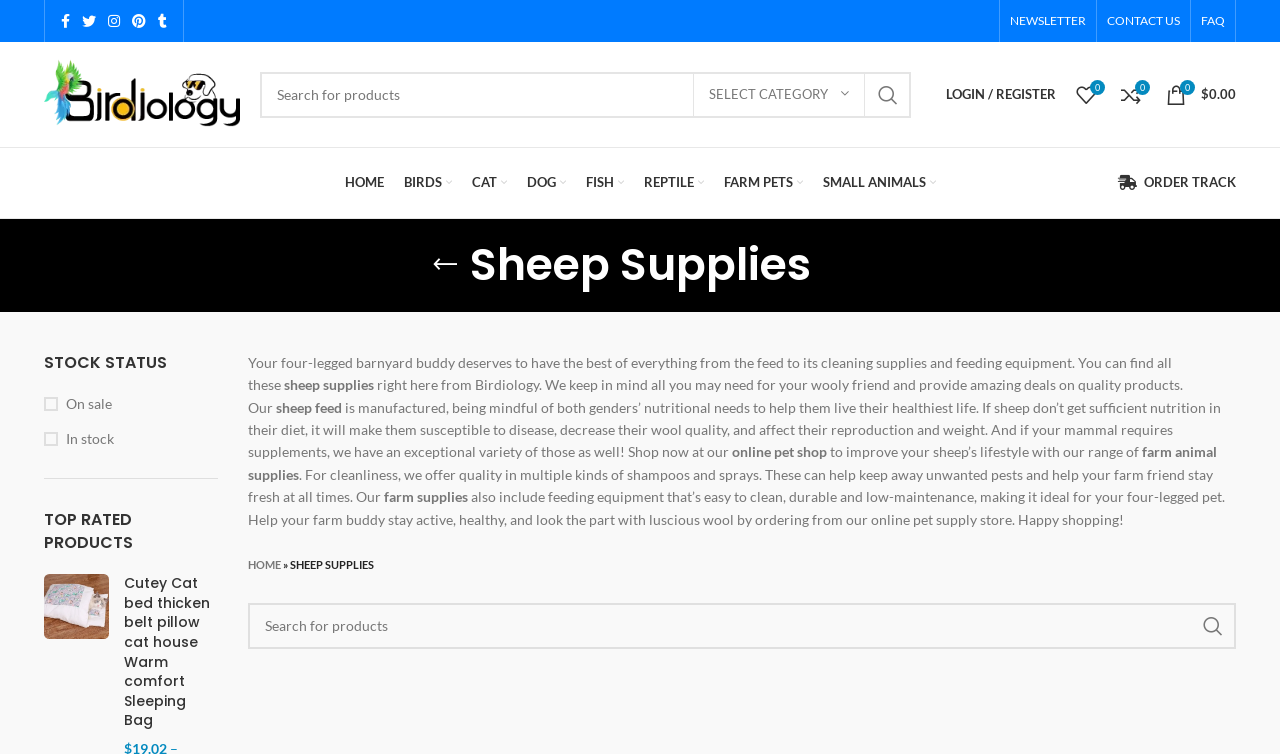Provide the bounding box coordinates of the HTML element described by the text: "NC Hydraulic Press Brake Machine".

None